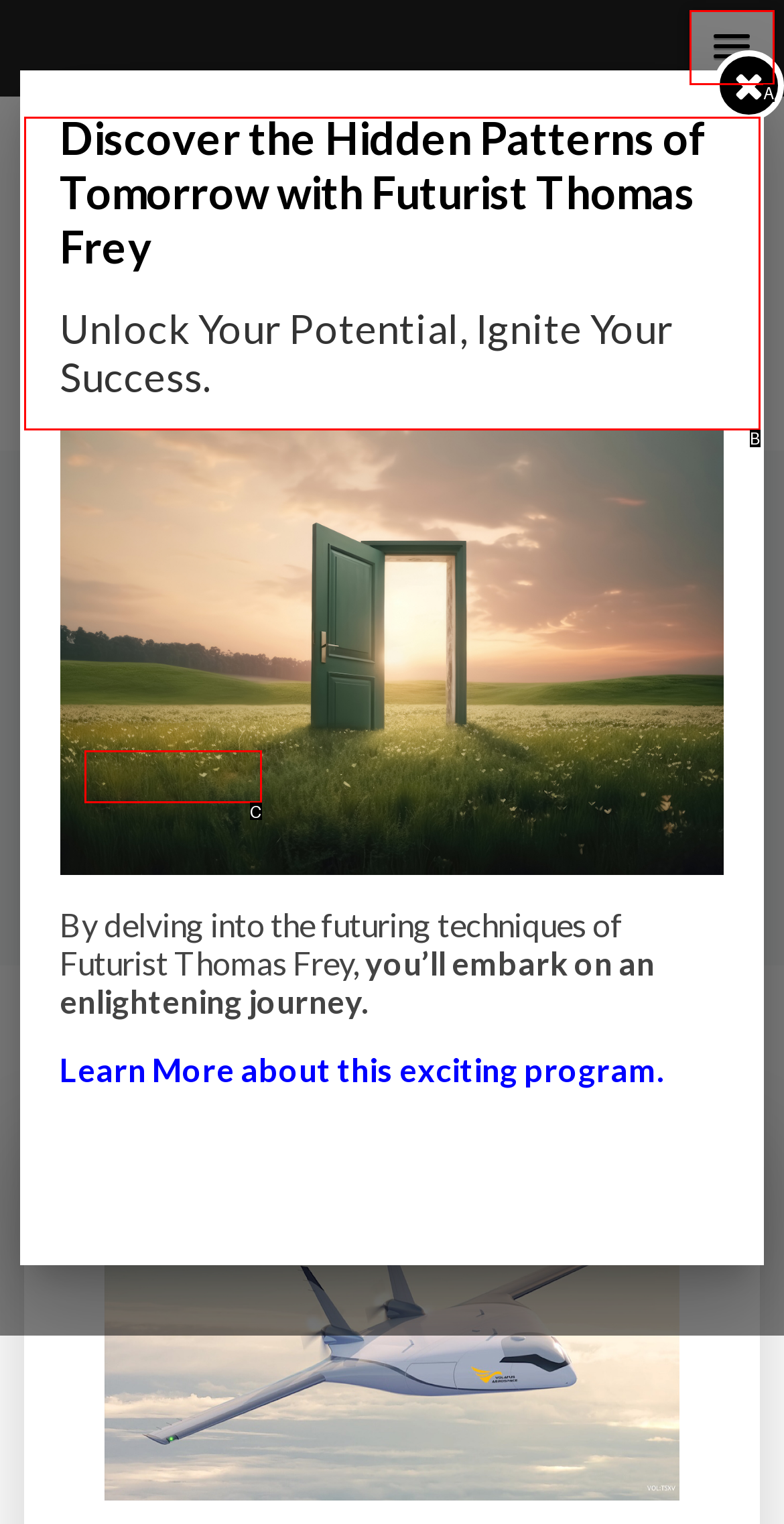Examine the description: General and indicate the best matching option by providing its letter directly from the choices.

None